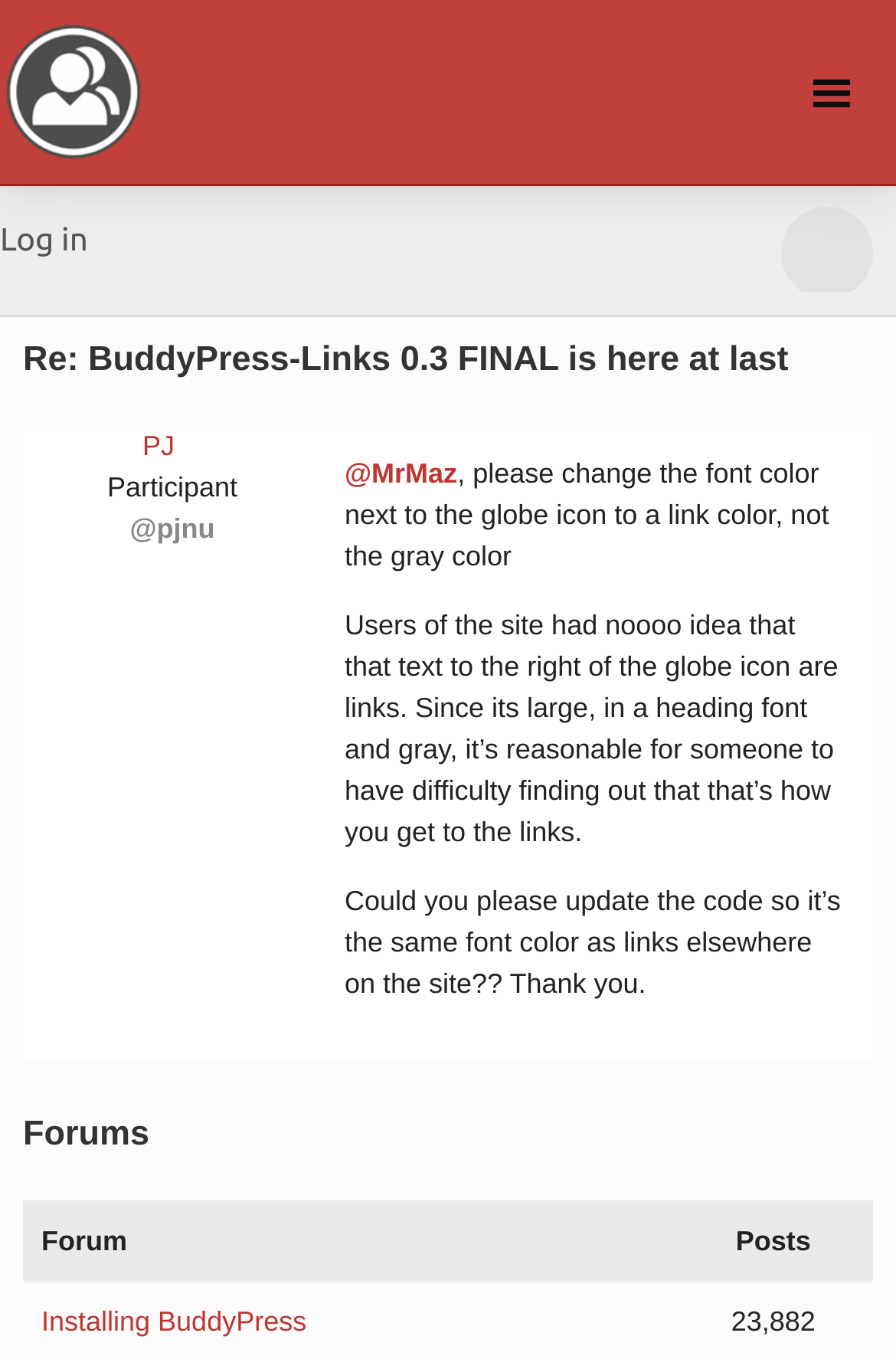Determine the bounding box coordinates (top-left x, top-left y, bottom-right x, bottom-right y) of the UI element described in the following text: Installing BuddyPress

[0.046, 0.961, 0.342, 0.984]